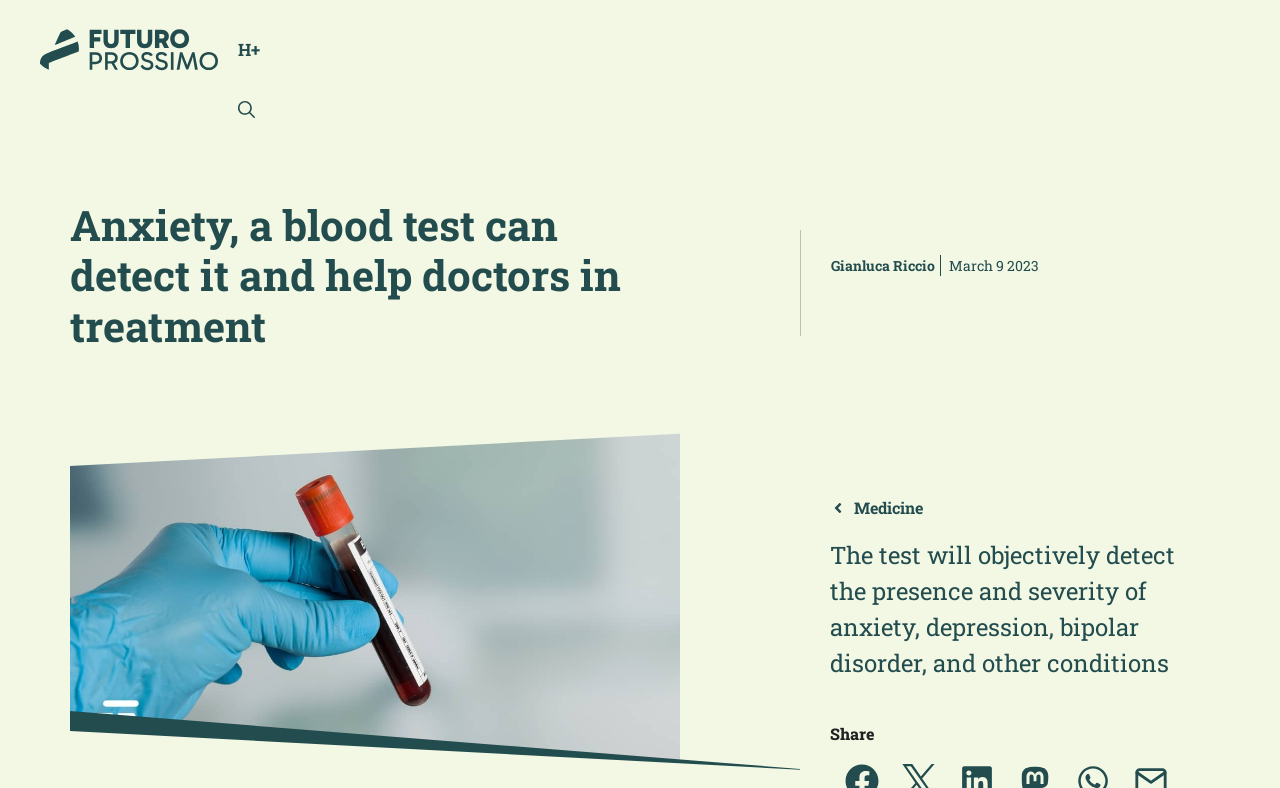Generate the main heading text from the webpage.

Anxiety, a blood test can detect it and help doctors in treatment